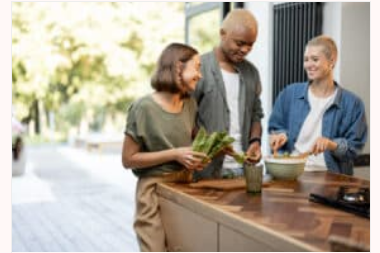What type of countertop is in the outdoor kitchen?
Using the information presented in the image, please offer a detailed response to the question.

The caption specifically mentions that the individuals are engaged around a wooden countertop, which suggests that the outdoor kitchen features a wooden countertop.